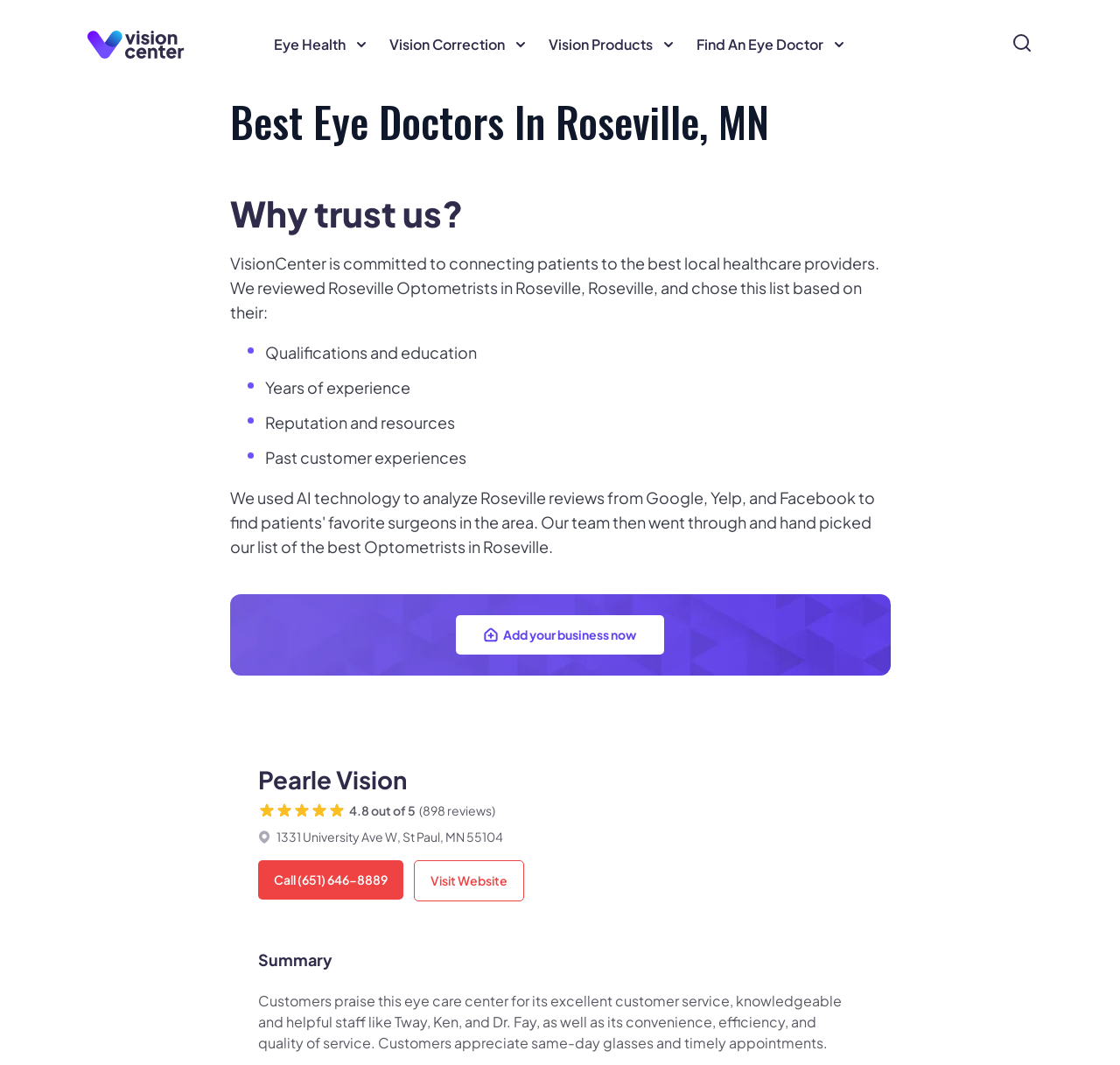Please answer the following question using a single word or phrase: What is the topic of the link 'Eye anatomy'?

Eye anatomy